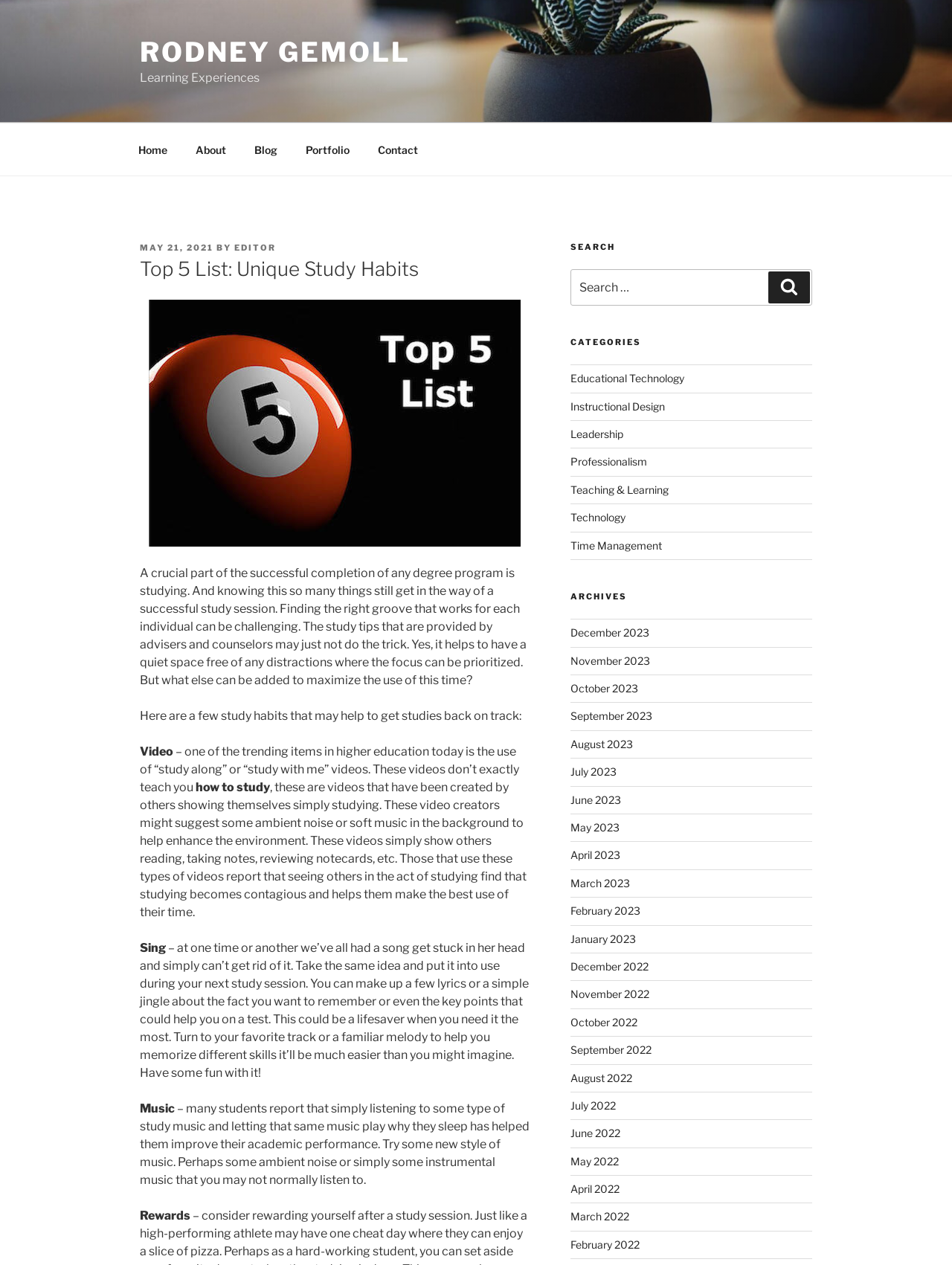Find the bounding box coordinates of the clickable area that will achieve the following instruction: "View posts from 'May 2021'".

[0.147, 0.192, 0.224, 0.2]